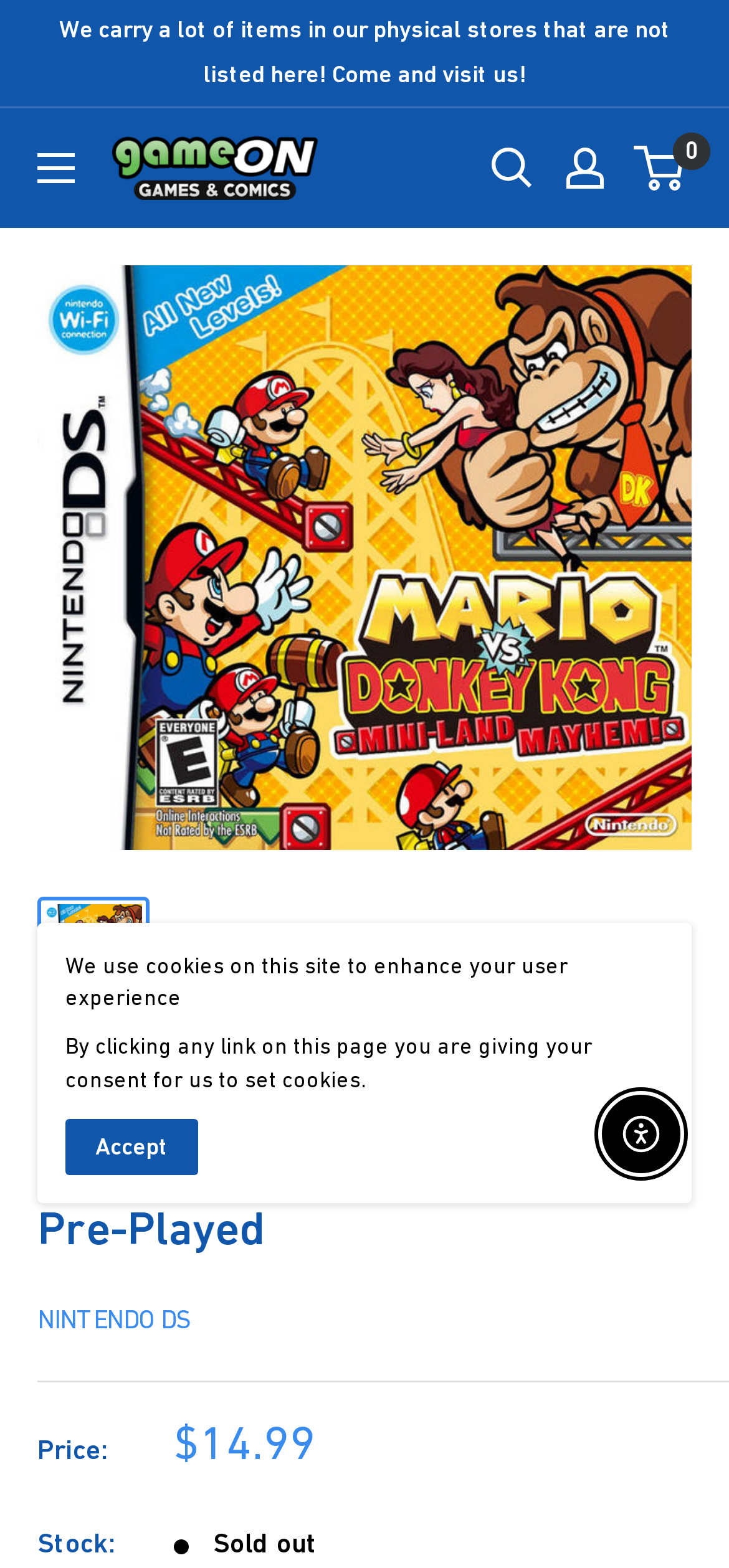Please find the bounding box for the following UI element description. Provide the coordinates in (top-left x, top-left y, bottom-right x, bottom-right y) format, with values between 0 and 1: aria-label="Open menu"

[0.051, 0.098, 0.103, 0.117]